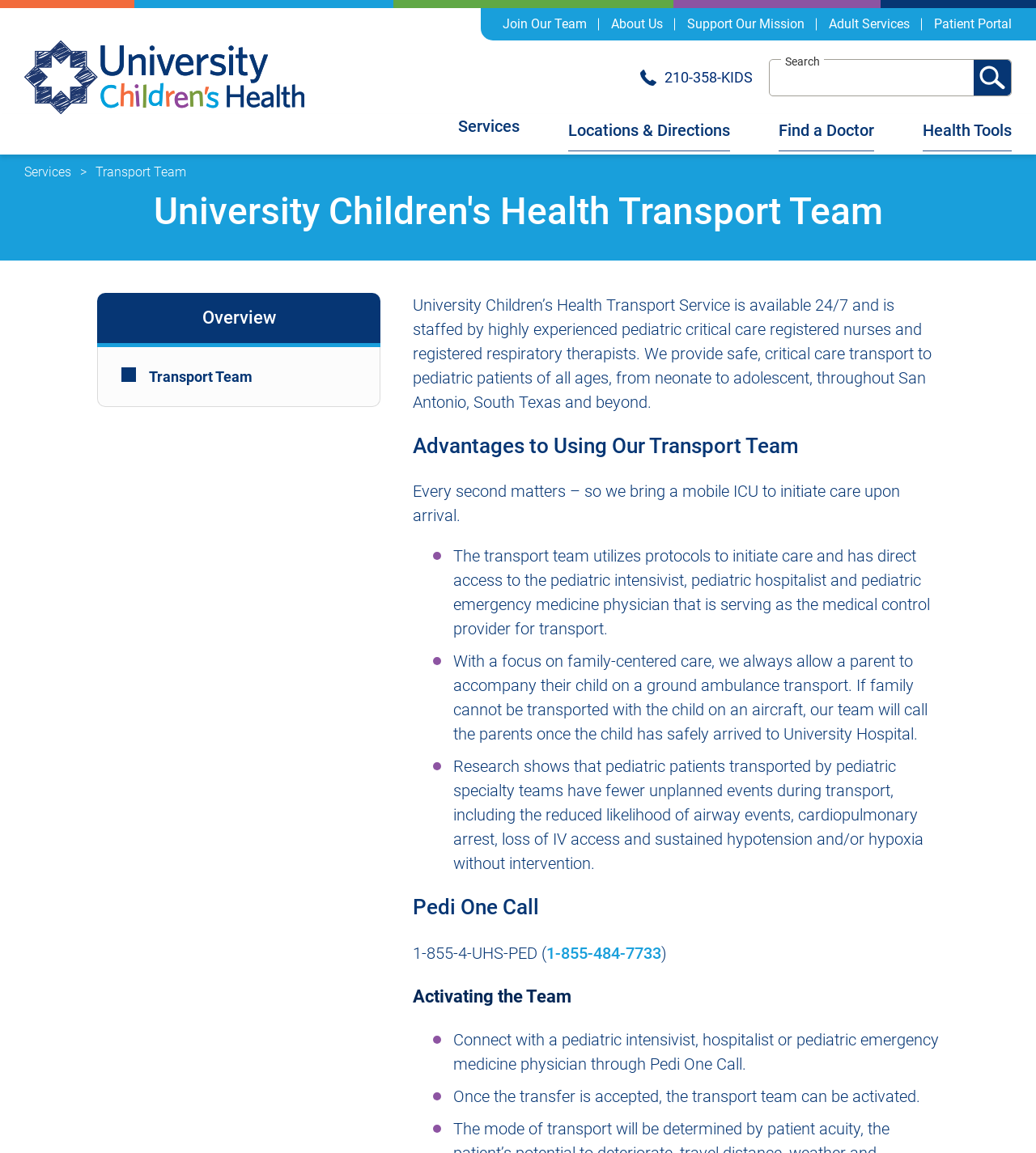Pinpoint the bounding box coordinates of the element that must be clicked to accomplish the following instruction: "Go to Locations & Directions". The coordinates should be in the format of four float numbers between 0 and 1, i.e., [left, top, right, bottom].

[0.548, 0.099, 0.705, 0.134]